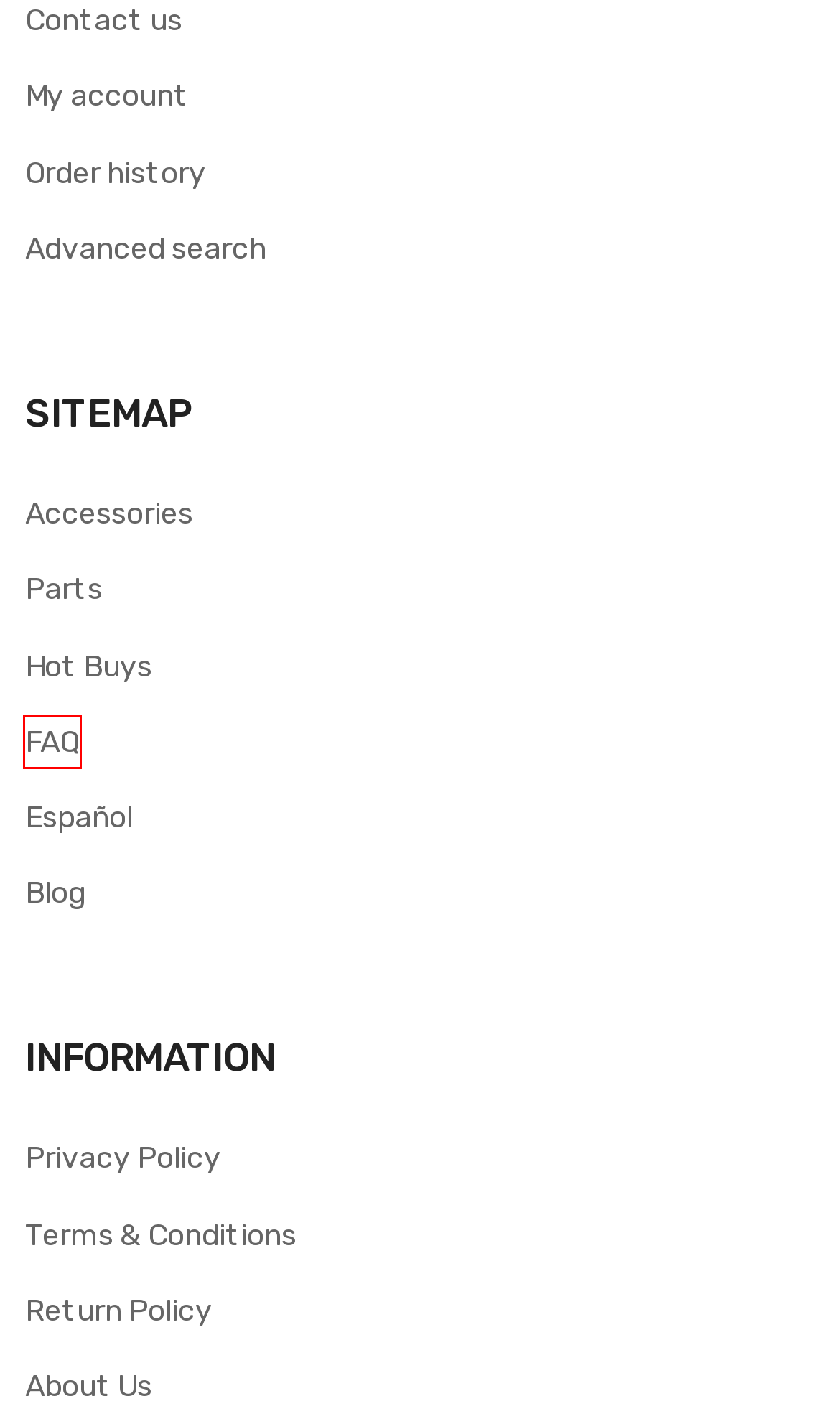You have a screenshot of a webpage with a red rectangle bounding box. Identify the best webpage description that corresponds to the new webpage after clicking the element within the red bounding box. Here are the candidates:
A. Blog
B. Catalog Advanced Search
C. Privacy Policy
D. returns
E. About Pumpbiz
F. Frequently Asked Questions
G. Terms and Conditions
H. Pumpbiz en Espanol

F